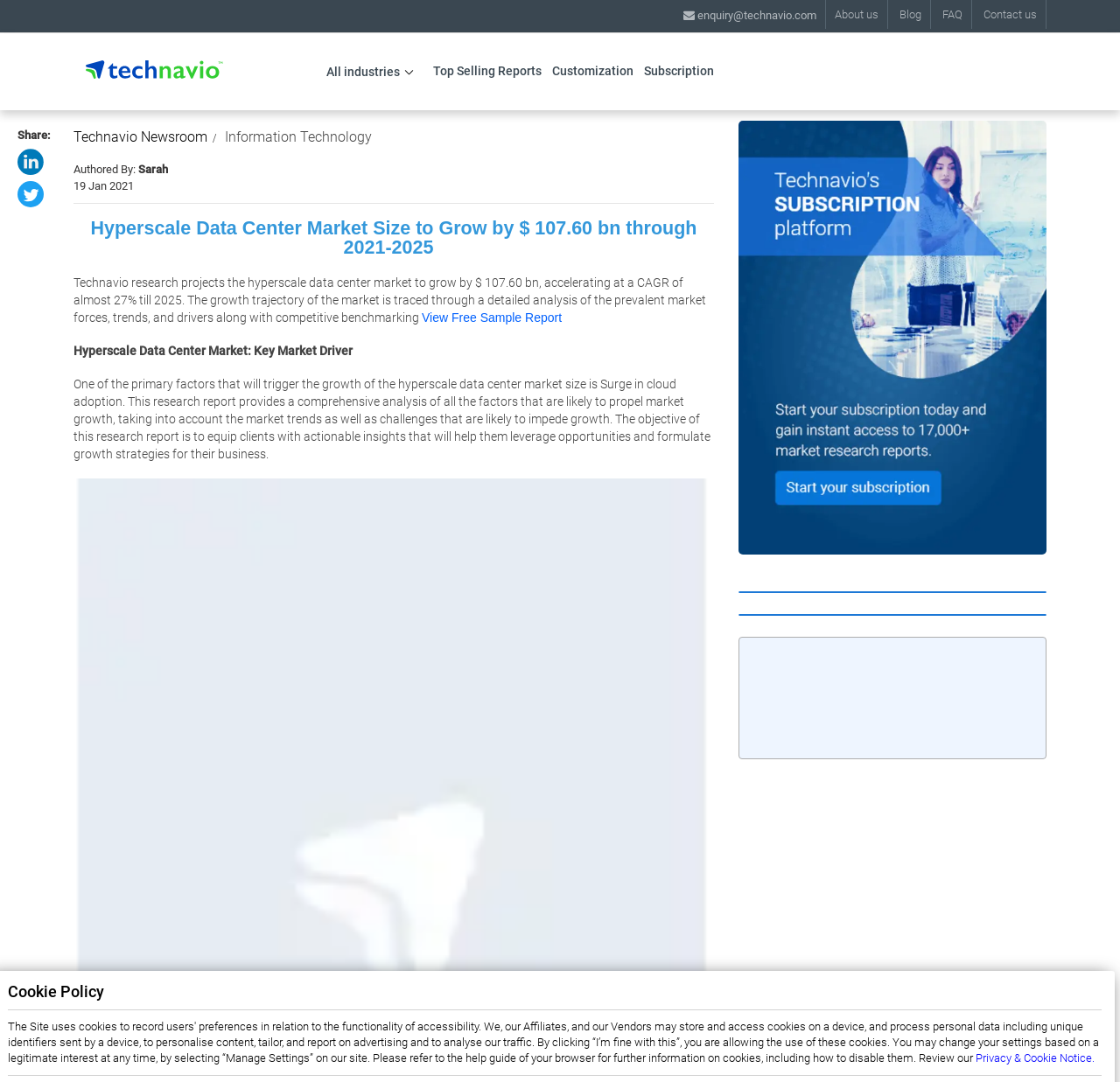Please find the bounding box coordinates (top-left x, top-left y, bottom-right x, bottom-right y) in the screenshot for the UI element described as follows: All industries

[0.273, 0.048, 0.382, 0.085]